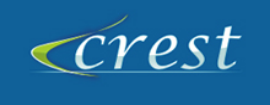Offer a detailed narrative of the image's content.

The image features the logo of "CREST," which is displayed prominently against a blue background. The design incorporates stylized elements that suggest movement and growth, particularly highlighted by a green swoosh that elegantly curves alongside the text. The font used for "crest" is modern and fluid, conveying a sense of professionalism and innovation. This logo may represent an organization or initiative focused on research, evaluation, or statistical analysis, aligning with the theme of the surrounding content related to the African Evaluation Database.